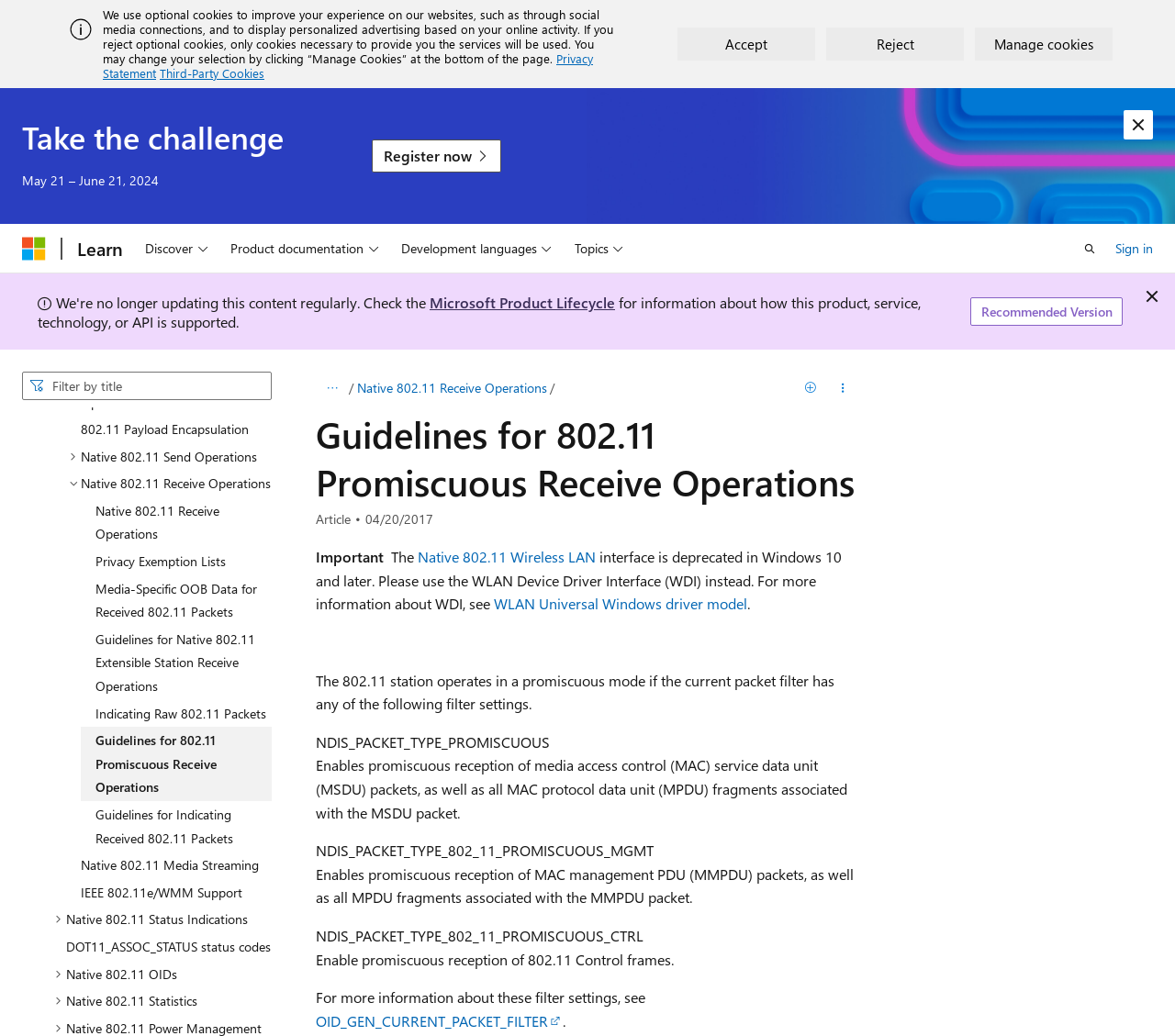Find the bounding box coordinates for the area you need to click to carry out the instruction: "Search for:". The coordinates should be four float numbers between 0 and 1, indicated as [left, top, right, bottom].

None